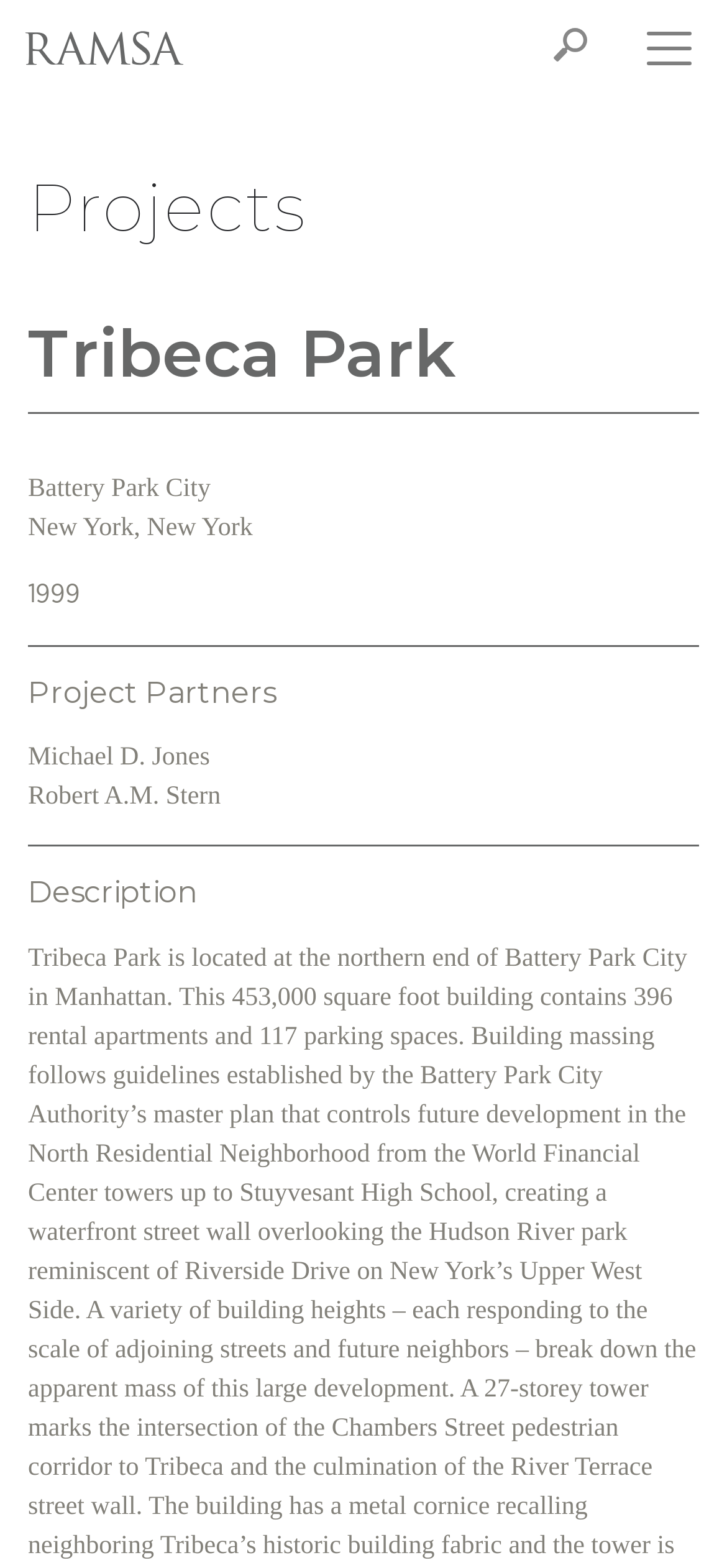Locate the UI element that matches the description alt="RAMSA" in the webpage screenshot. Return the bounding box coordinates in the format (top-left x, top-left y, bottom-right x, bottom-right y), with values ranging from 0 to 1.

[0.01, 0.01, 0.277, 0.052]